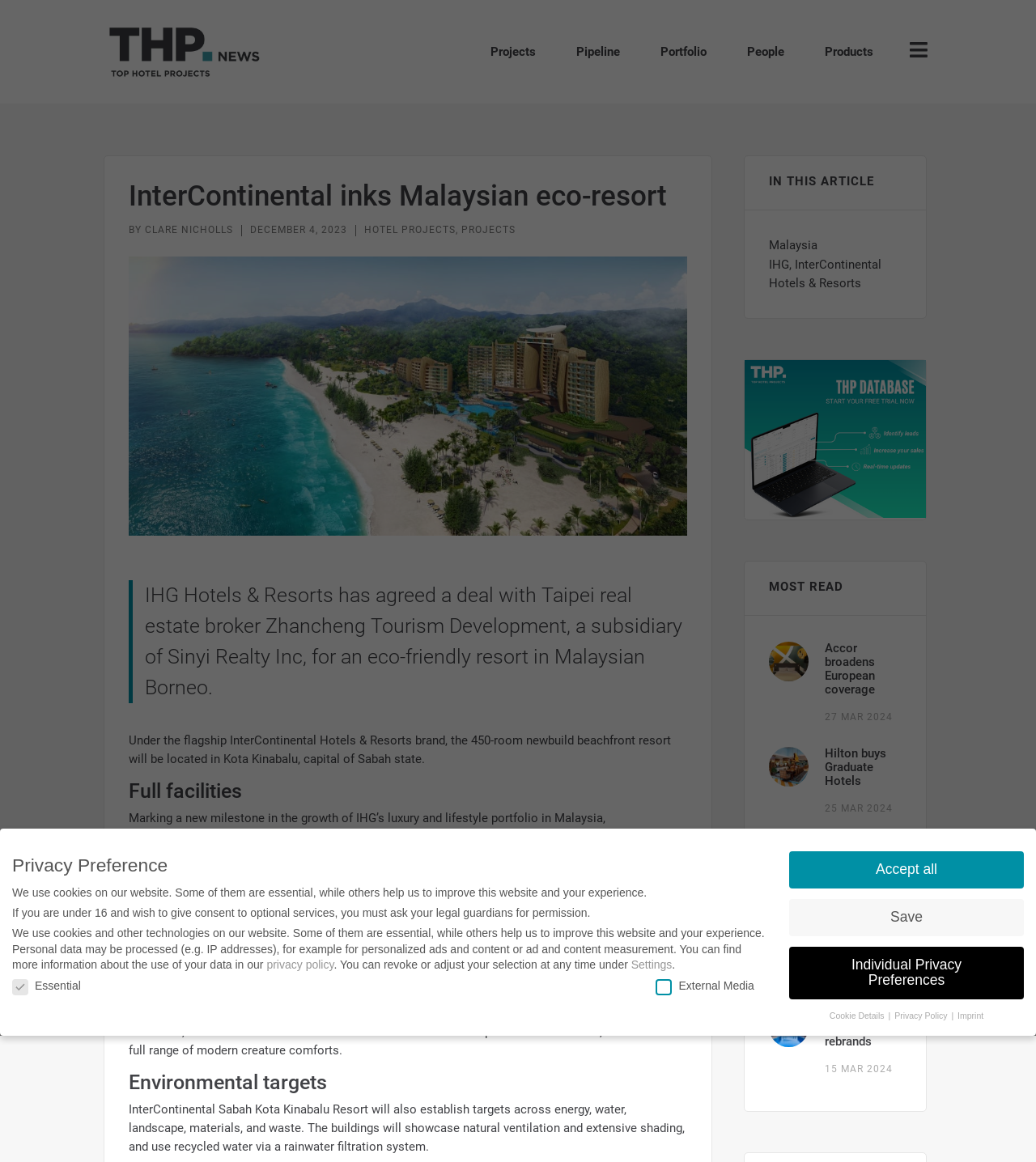In which year will the resort open?
Please provide a detailed and thorough answer to the question.

The article states that the resort will open in Q1 2027, which means it will open in the first quarter of the year 2027.